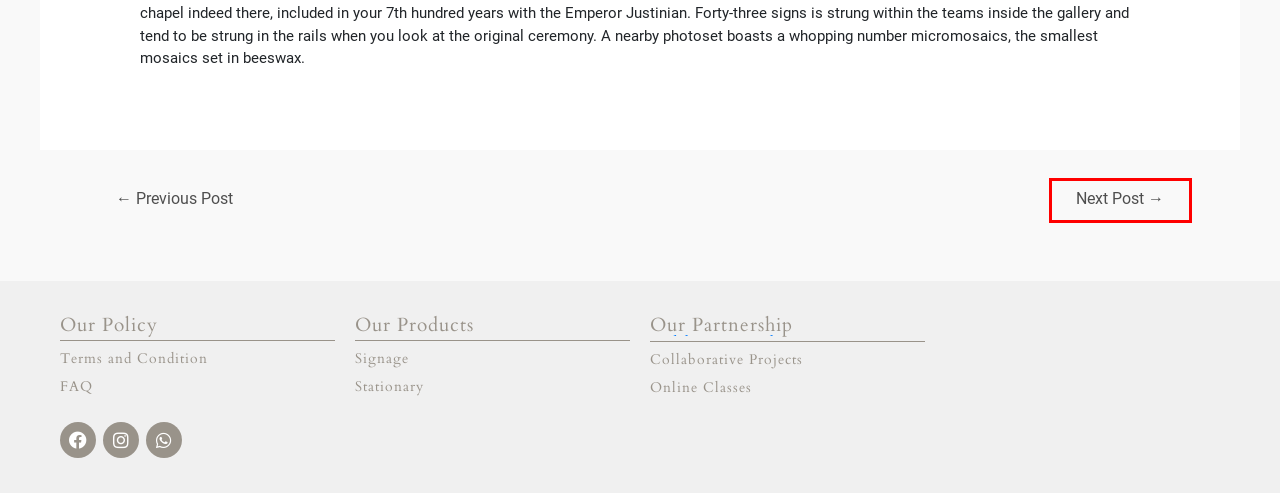Observe the provided screenshot of a webpage with a red bounding box around a specific UI element. Choose the webpage description that best fits the new webpage after you click on the highlighted element. These are your options:
A. Anyone Nutrients To enfieldphilosophycafe stop Providing Pets – picalligraphy
B. Signage – picalligraphy
C. Going up see here with.com – picalligraphy
D. FAQ – picalligraphy
E. Contact Us – picalligraphy
F. Stationary – picalligraphy
G. Thank You Page – picalligraphy
H. picalligraphy – Exclusive Wedding Signage and Stationary

C